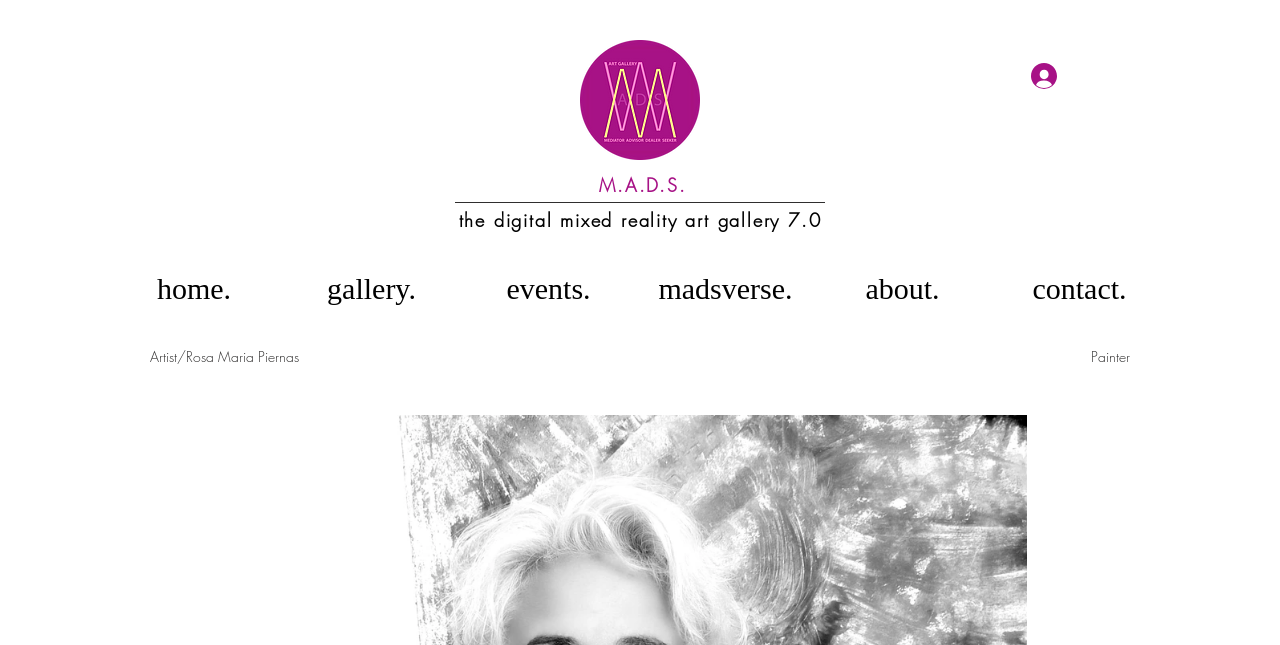Please find the bounding box coordinates for the clickable element needed to perform this instruction: "Learn about the artist".

[0.145, 0.538, 0.711, 0.567]